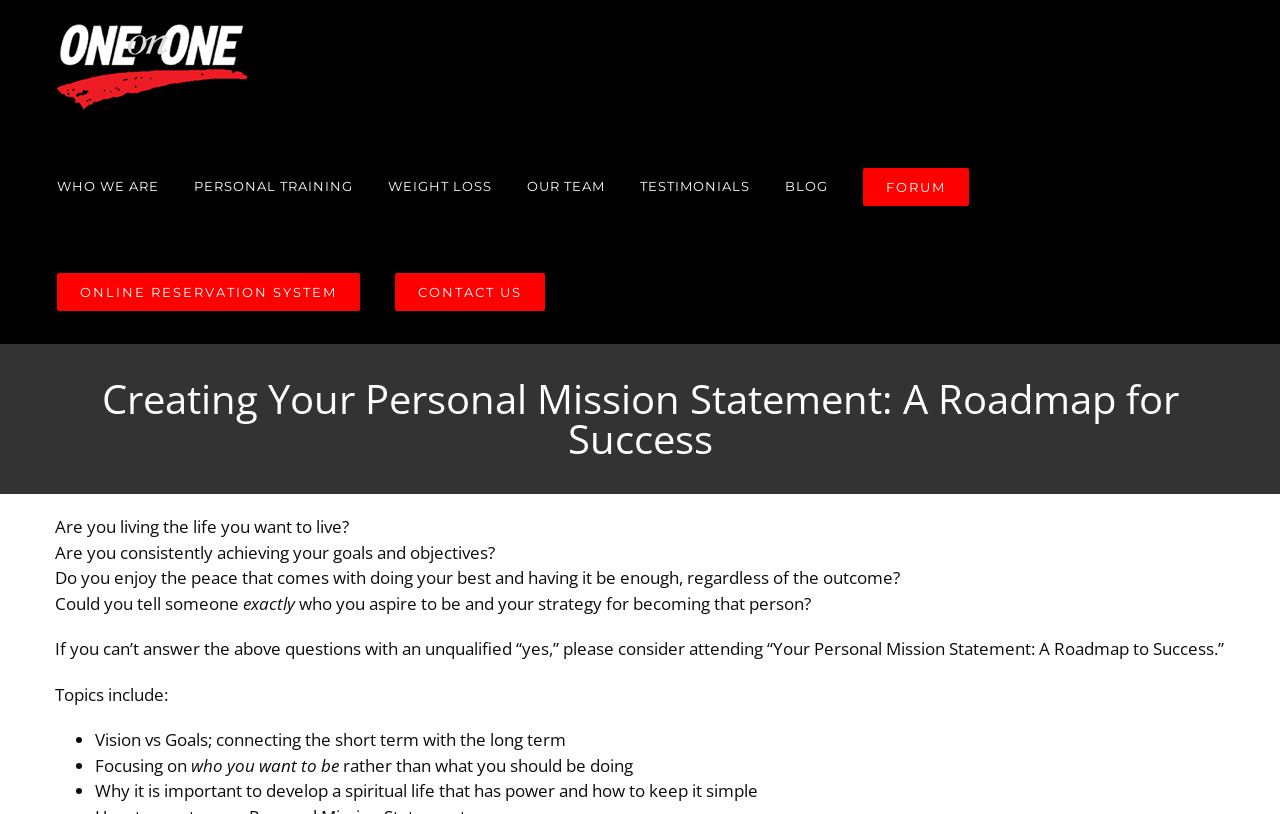Find the bounding box of the web element that fits this description: "PERSONAL TRAINING".

[0.151, 0.165, 0.276, 0.294]